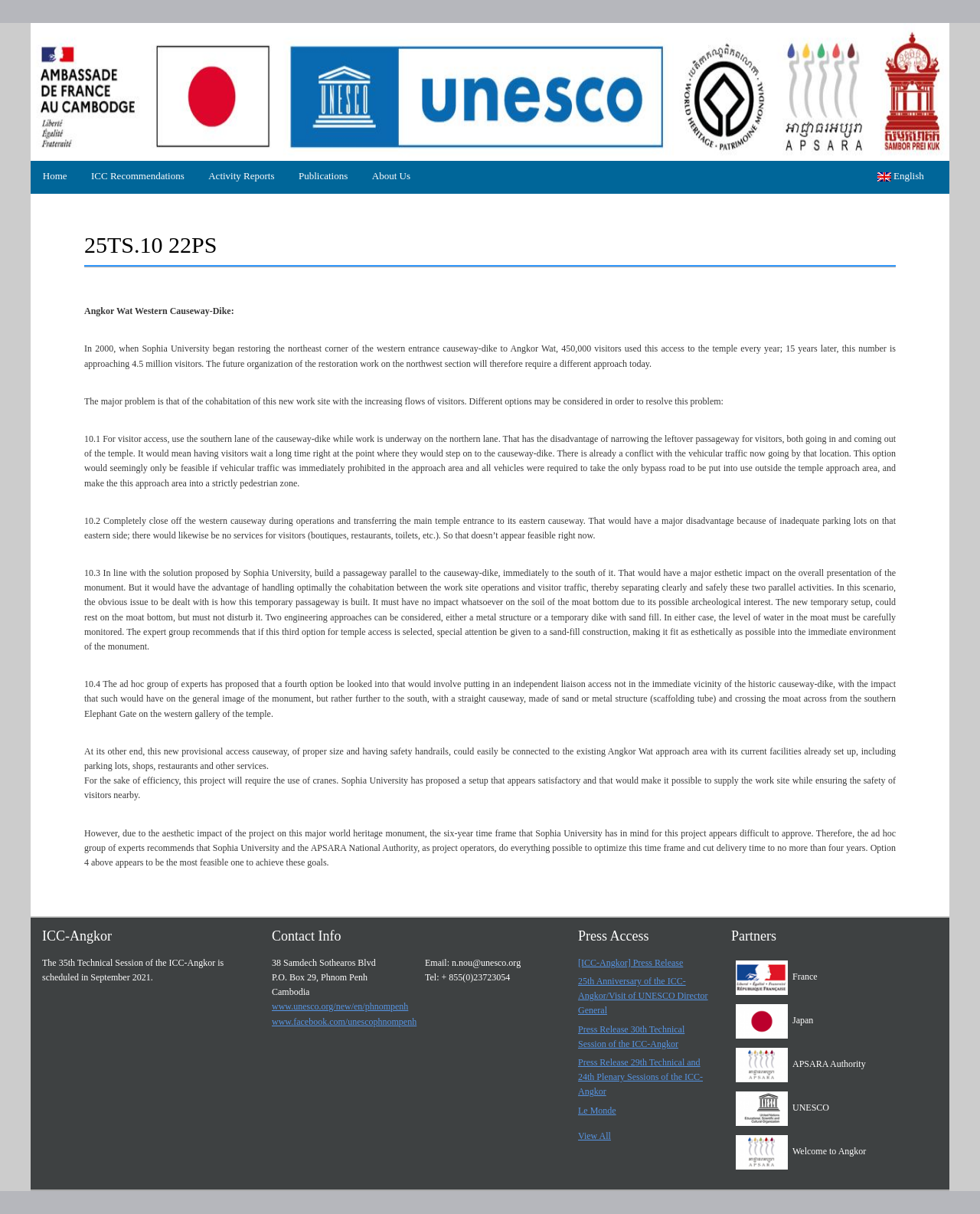Please indicate the bounding box coordinates for the clickable area to complete the following task: "Visit the 'ICC-Angkor' page". The coordinates should be specified as four float numbers between 0 and 1, i.e., [left, top, right, bottom].

[0.043, 0.765, 0.254, 0.778]